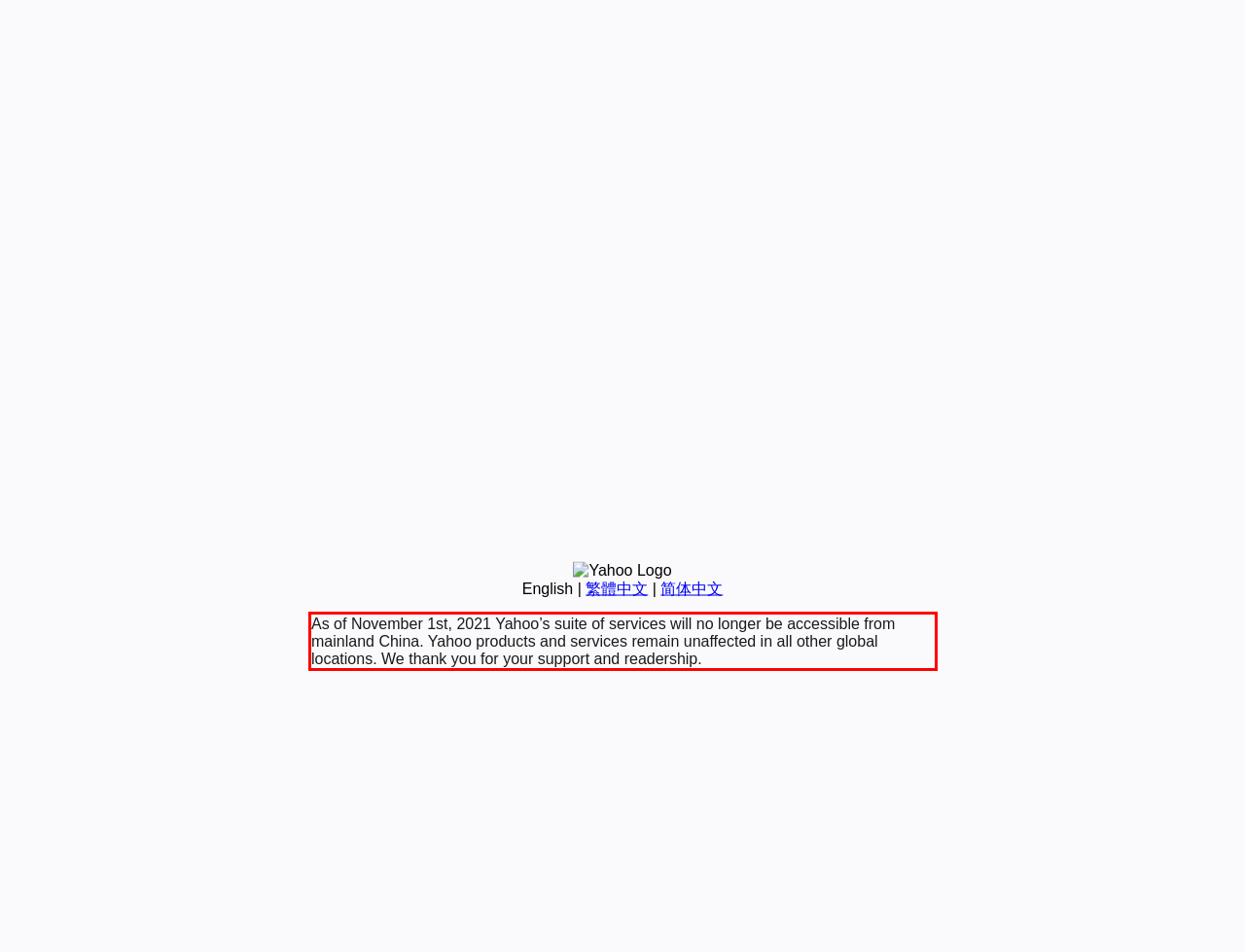Analyze the red bounding box in the provided webpage screenshot and generate the text content contained within.

As of November 1st, 2021 Yahoo’s suite of services will no longer be accessible from mainland China. Yahoo products and services remain unaffected in all other global locations. We thank you for your support and readership.